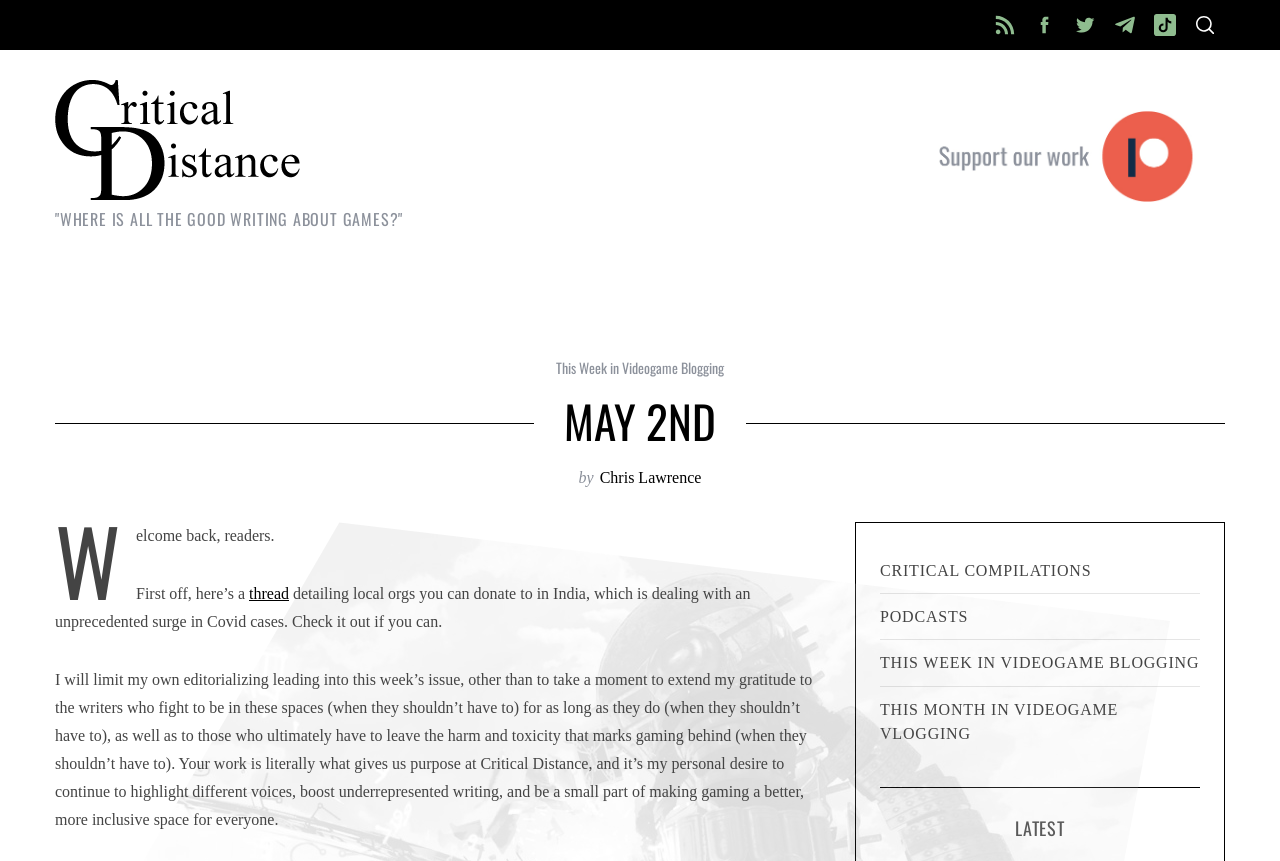Please identify the bounding box coordinates of the element's region that needs to be clicked to fulfill the following instruction: "visit about us page". The bounding box coordinates should consist of four float numbers between 0 and 1, i.e., [left, top, right, bottom].

None